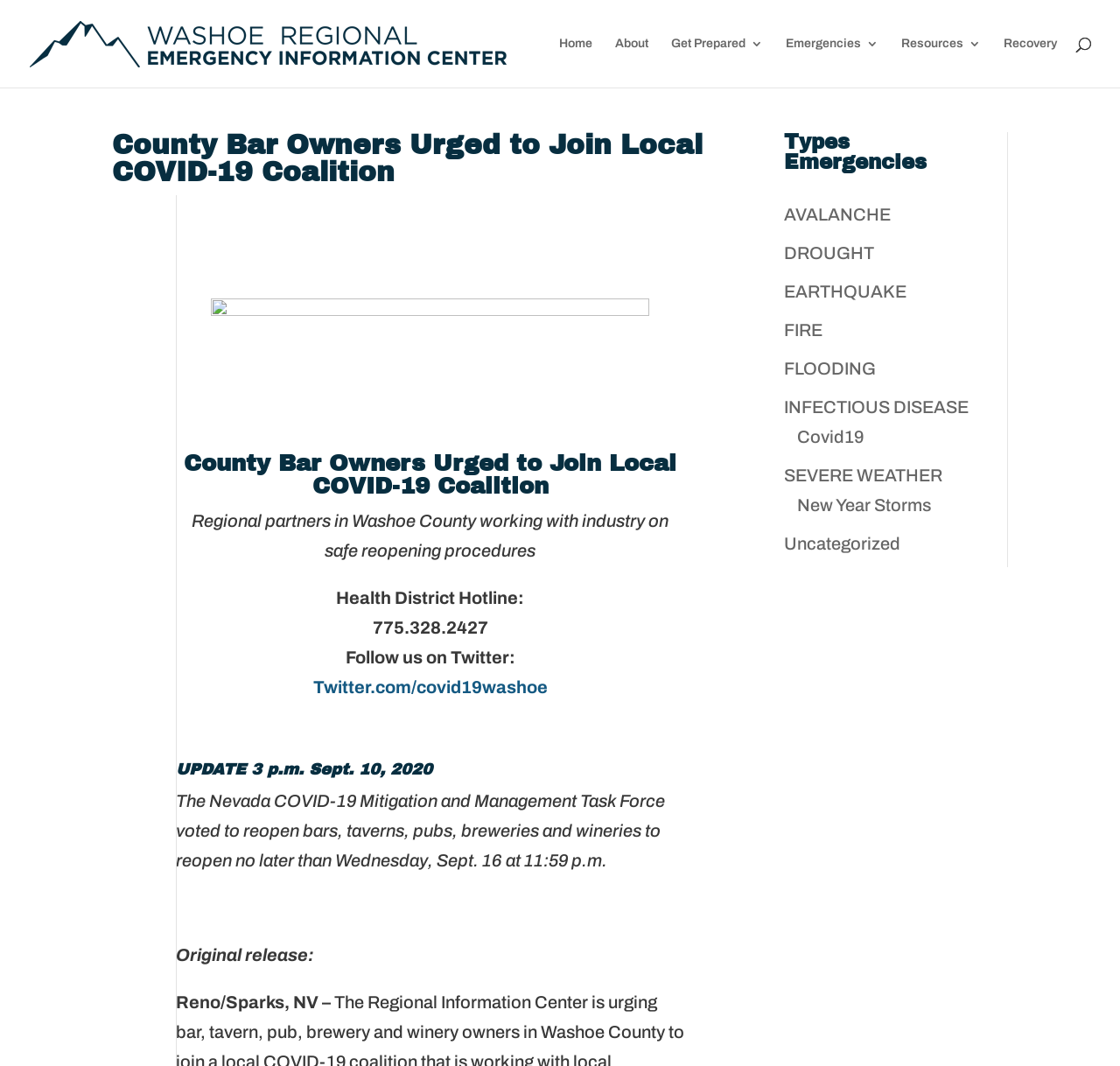Find and indicate the bounding box coordinates of the region you should select to follow the given instruction: "Follow on Twitter".

[0.28, 0.636, 0.489, 0.654]